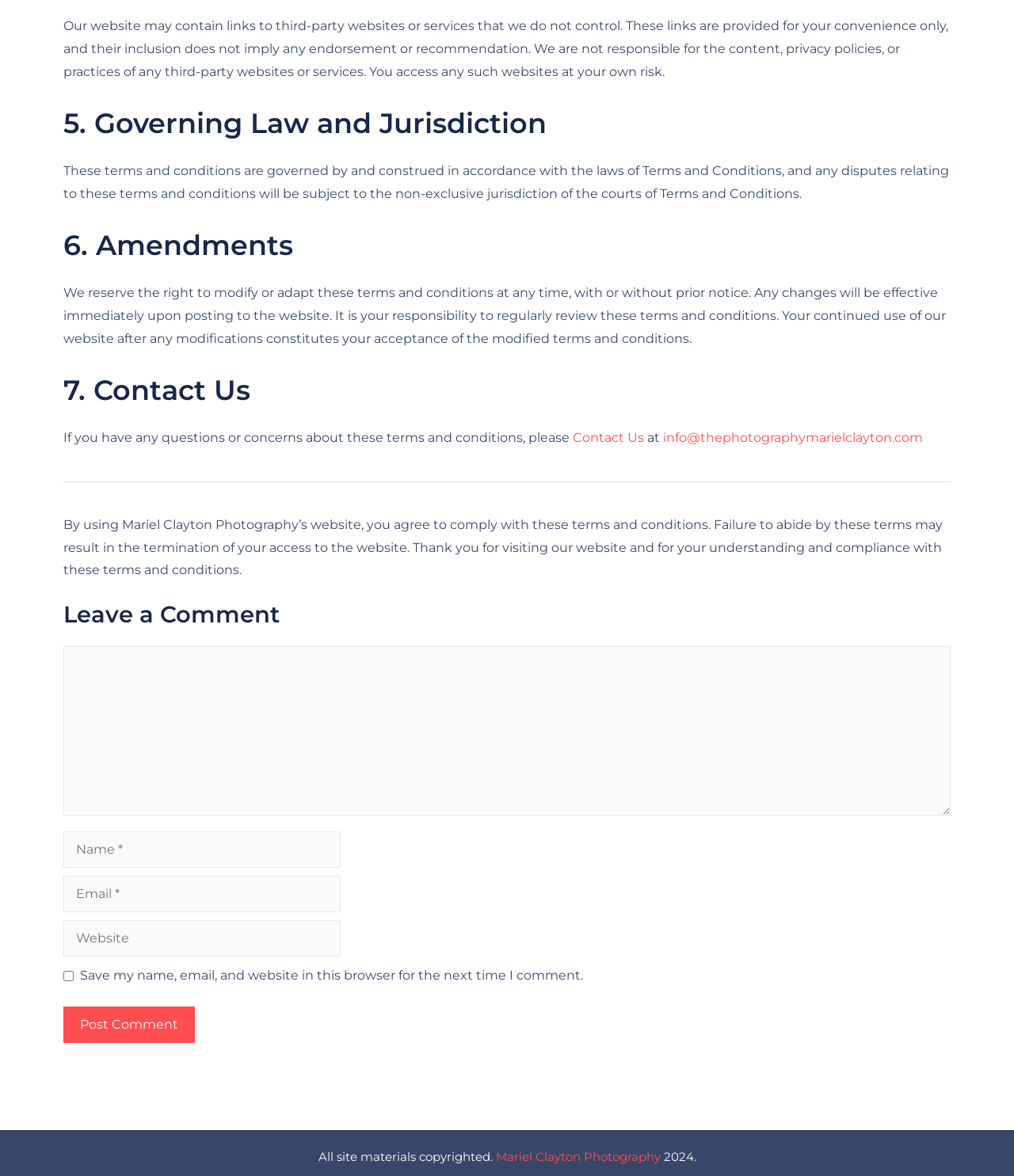Using the provided description: "ABOUT", find the bounding box coordinates of the corresponding UI element. The output should be four float numbers between 0 and 1, in the format [left, top, right, bottom].

None